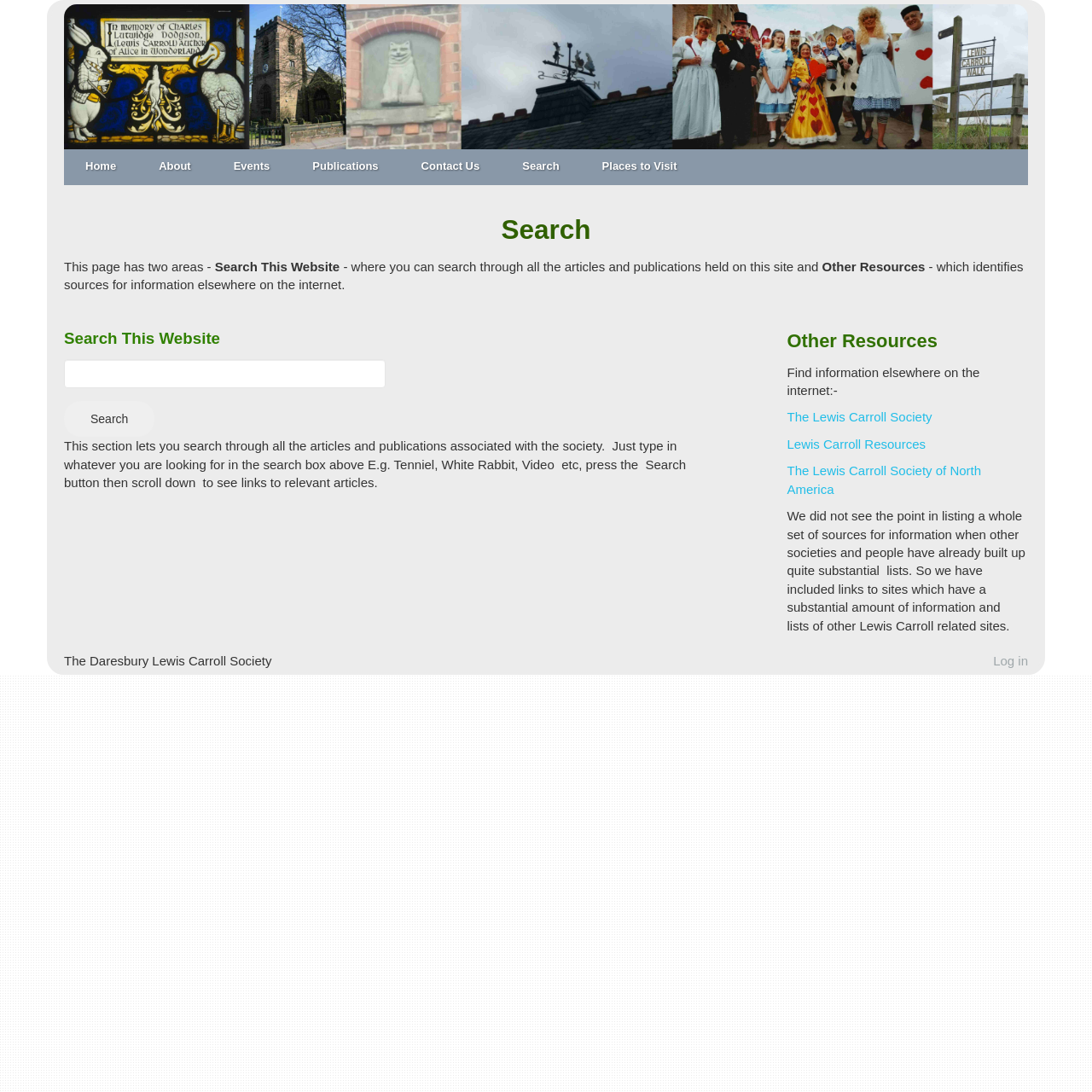How many search areas are there on this page?
Based on the visual information, provide a detailed and comprehensive answer.

The webpage has two areas for searching, one for searching through all the articles and publications held on this site, and the other for finding information elsewhere on the internet.